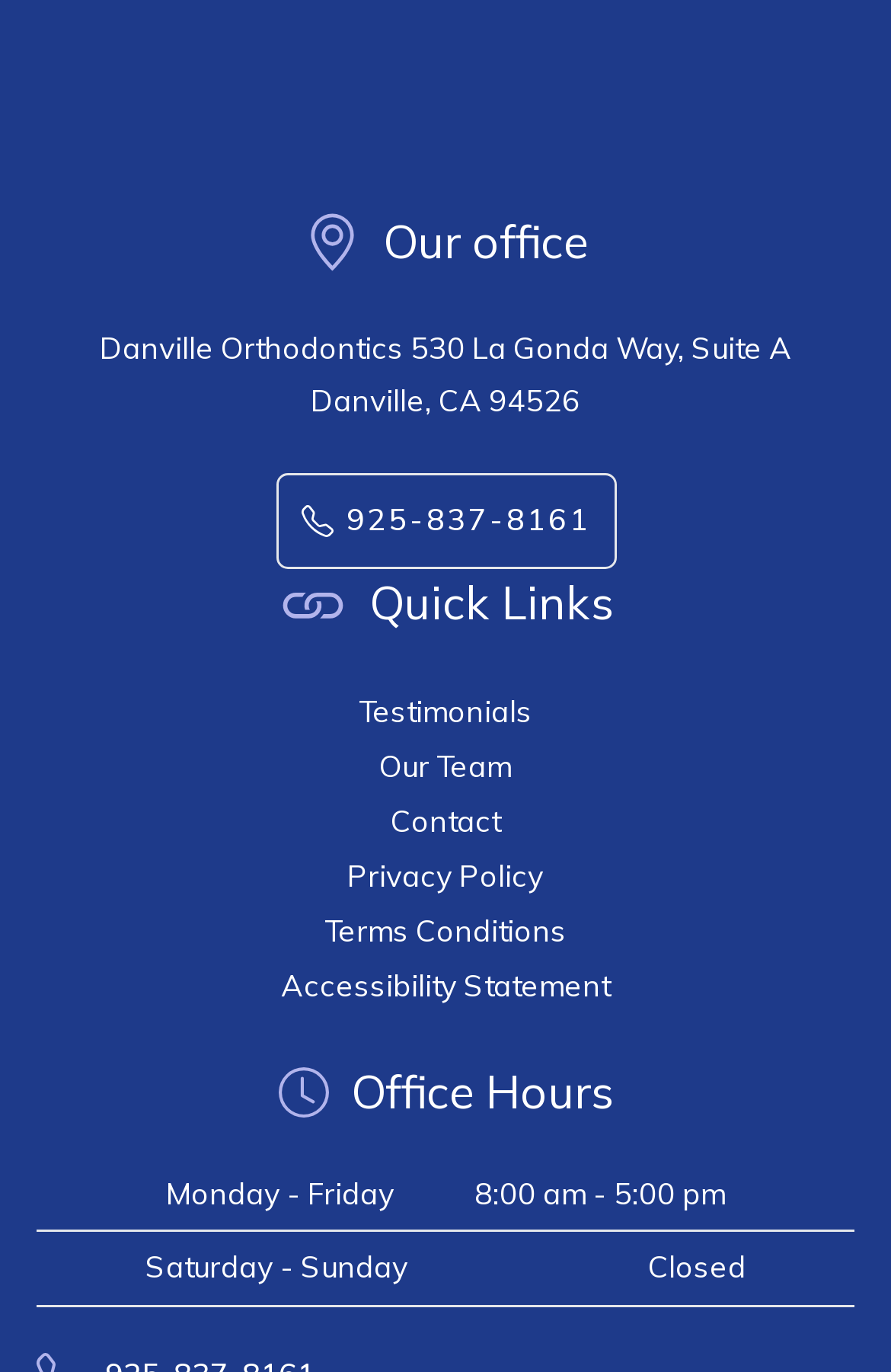Please identify the bounding box coordinates of the clickable area that will fulfill the following instruction: "View testimonials". The coordinates should be in the format of four float numbers between 0 and 1, i.e., [left, top, right, bottom].

[0.403, 0.504, 0.597, 0.531]